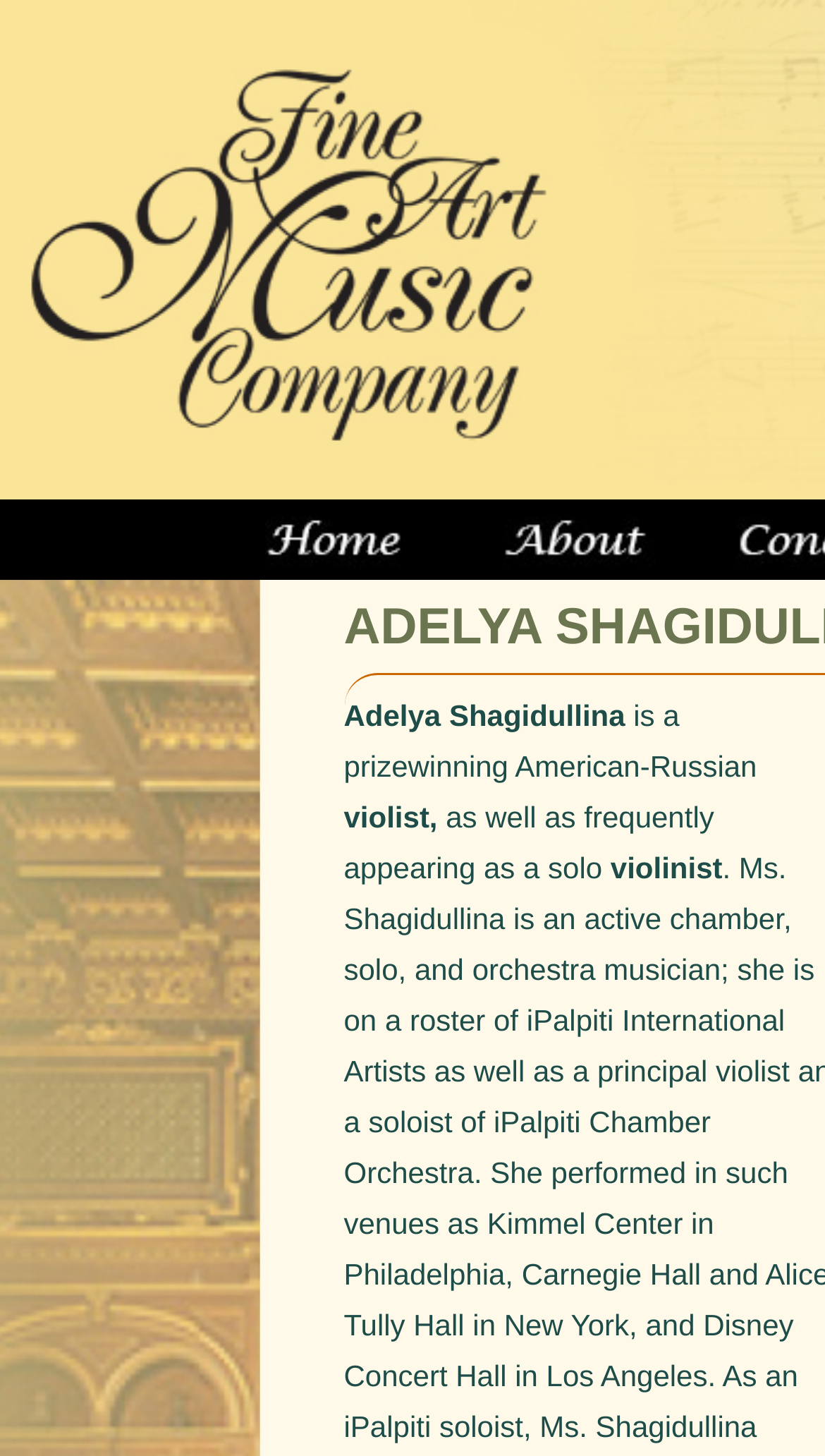Find the bounding box of the element with the following description: "About". The coordinates must be four float numbers between 0 and 1, formatted as [left, top, right, bottom].

[0.547, 0.343, 0.855, 0.398]